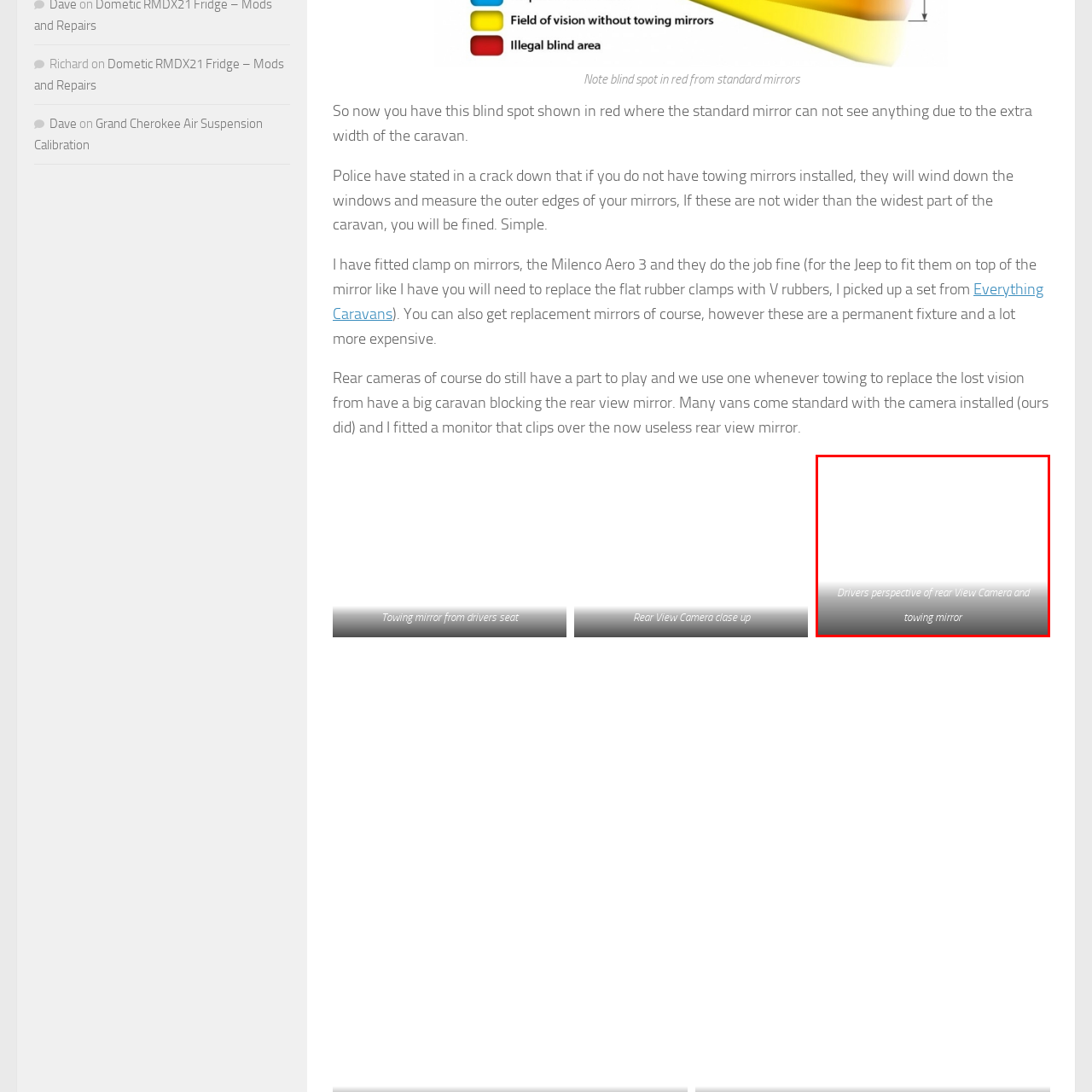What type of vehicles benefit from these features?
Examine the image within the red bounding box and give a comprehensive response.

The caption highlights the importance of the rear view camera and towing mirror in providing a comprehensive view while towing, especially for larger vehicles like caravans, which may have larger blind spots.